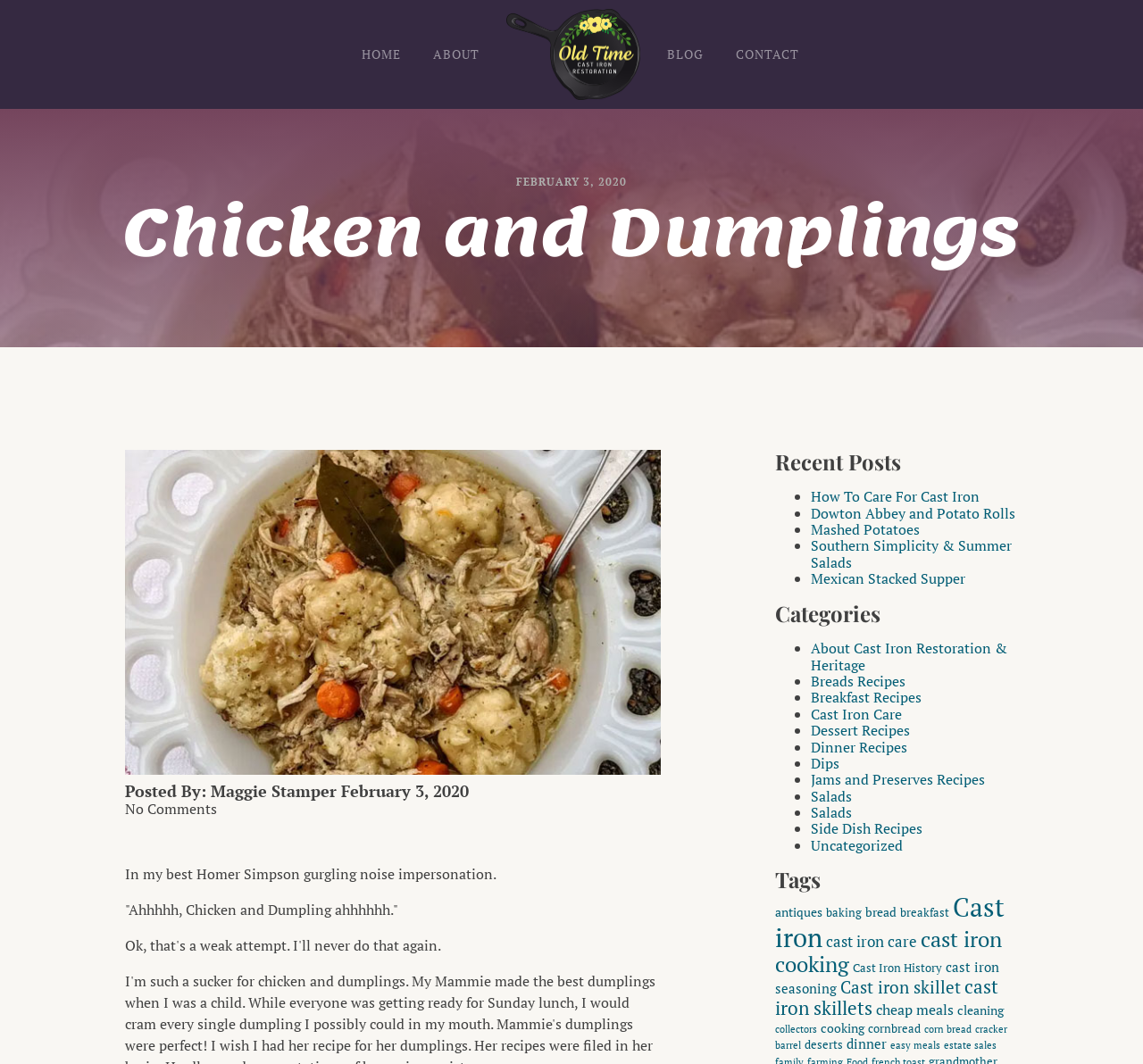Determine and generate the text content of the webpage's headline.

Chicken and Dumplings